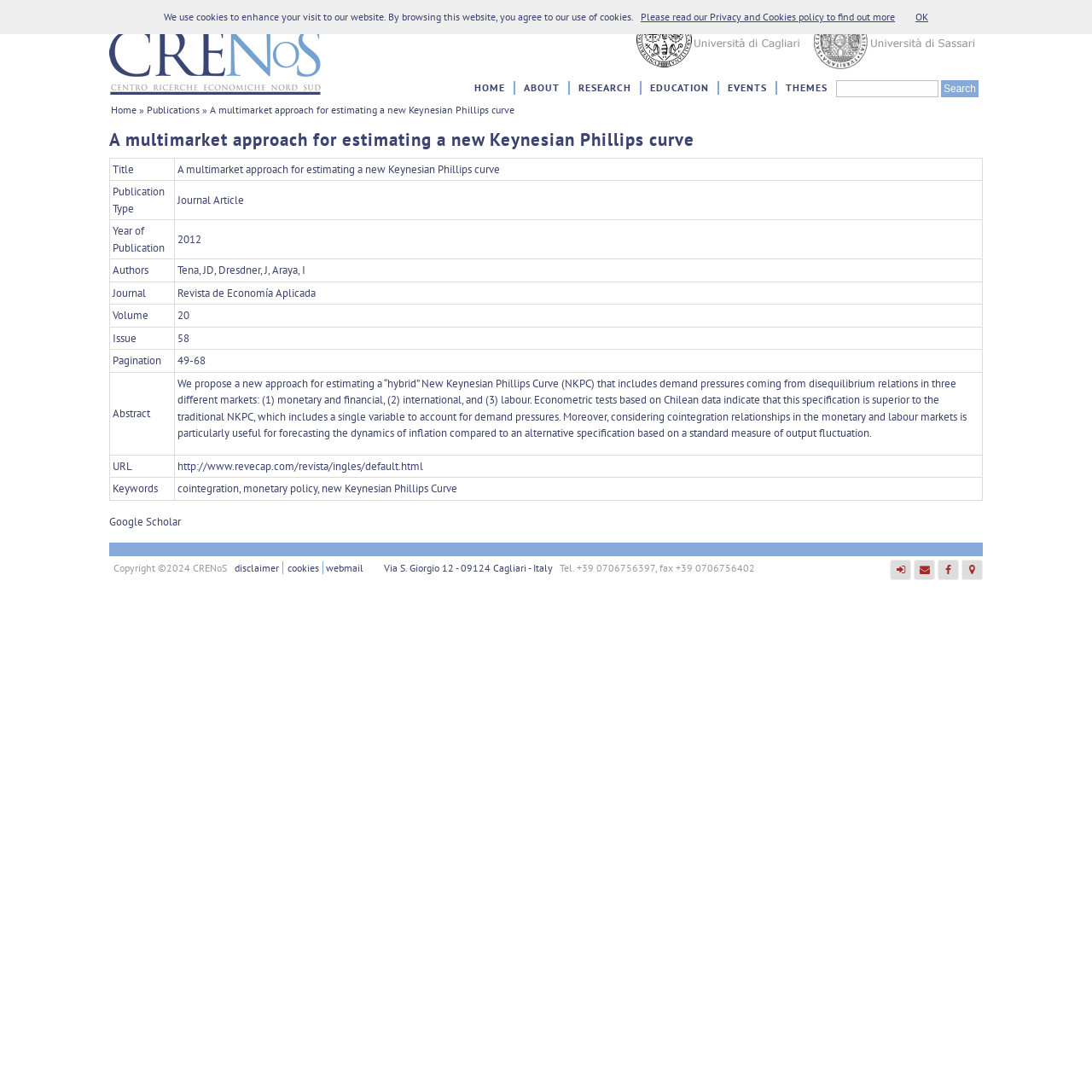Determine the bounding box coordinates for the UI element matching this description: "new Keynesian Phillips Curve".

[0.295, 0.441, 0.419, 0.454]